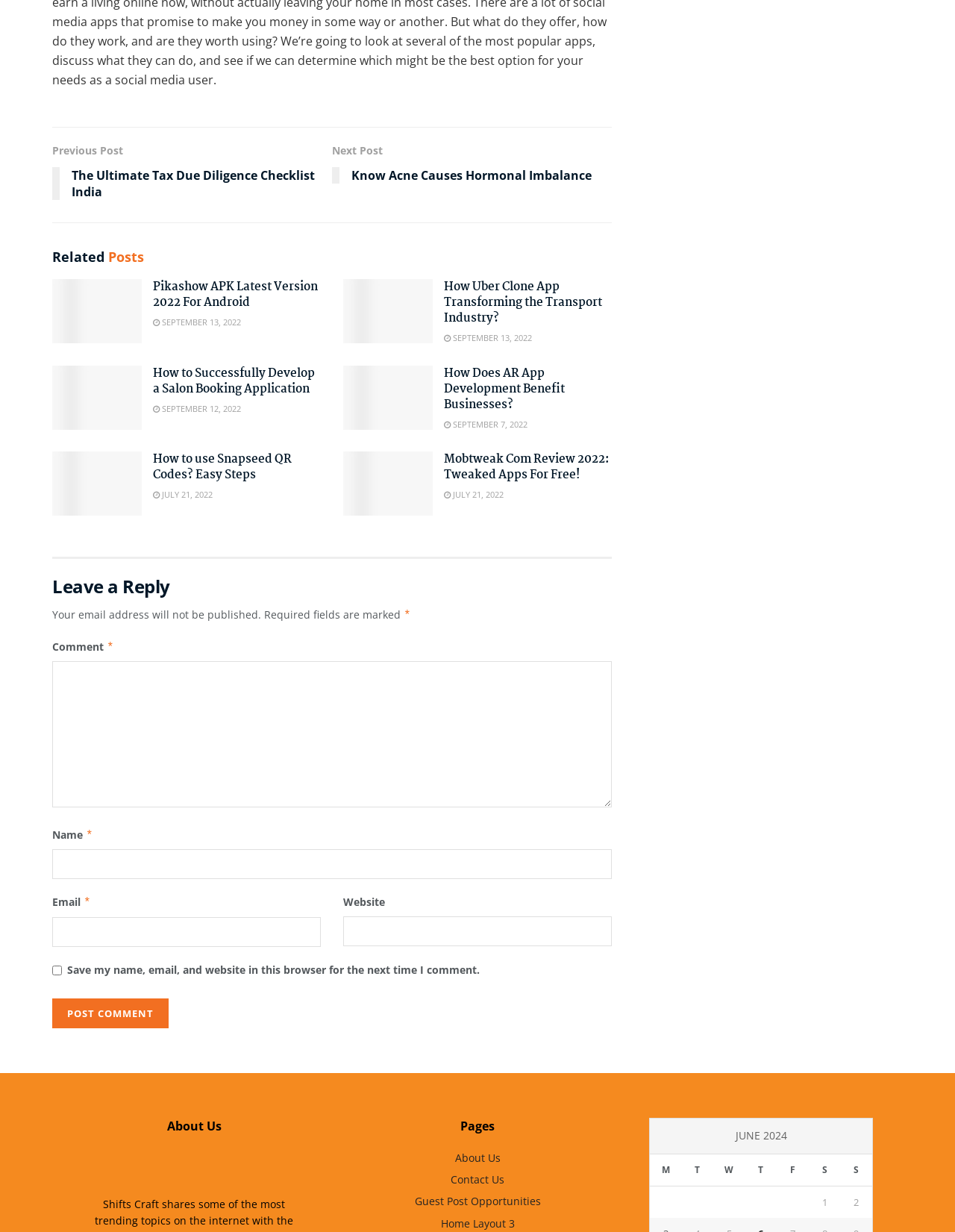Determine the bounding box for the described UI element: "parent_node: Email * aria-describedby="email-notes" name="email"".

[0.055, 0.742, 0.336, 0.766]